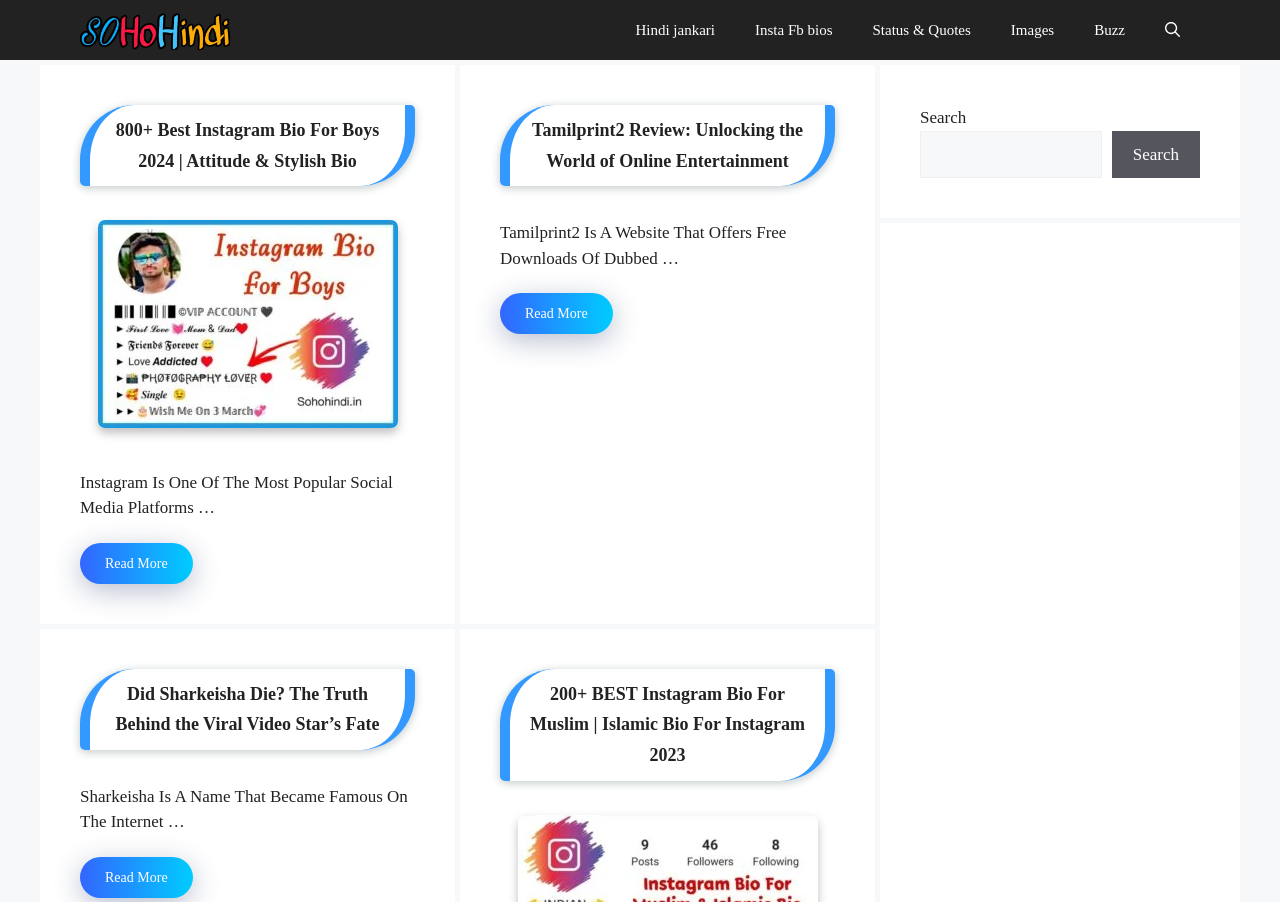Given the element description "Images" in the screenshot, predict the bounding box coordinates of that UI element.

[0.774, 0.0, 0.839, 0.067]